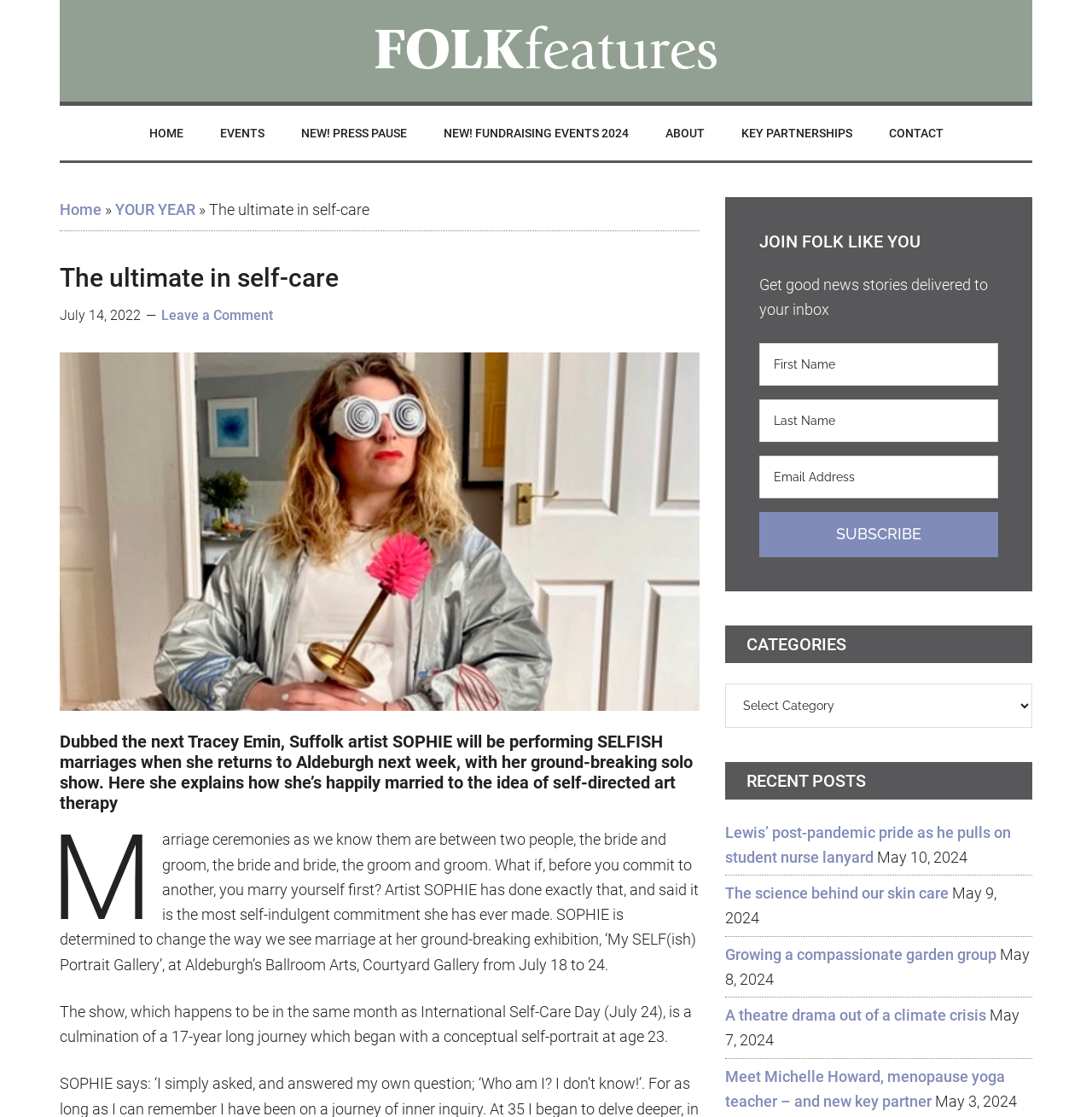Could you find the bounding box coordinates of the clickable area to complete this instruction: "Read the article about Lewis' post-pandemic pride"?

[0.664, 0.737, 0.926, 0.775]